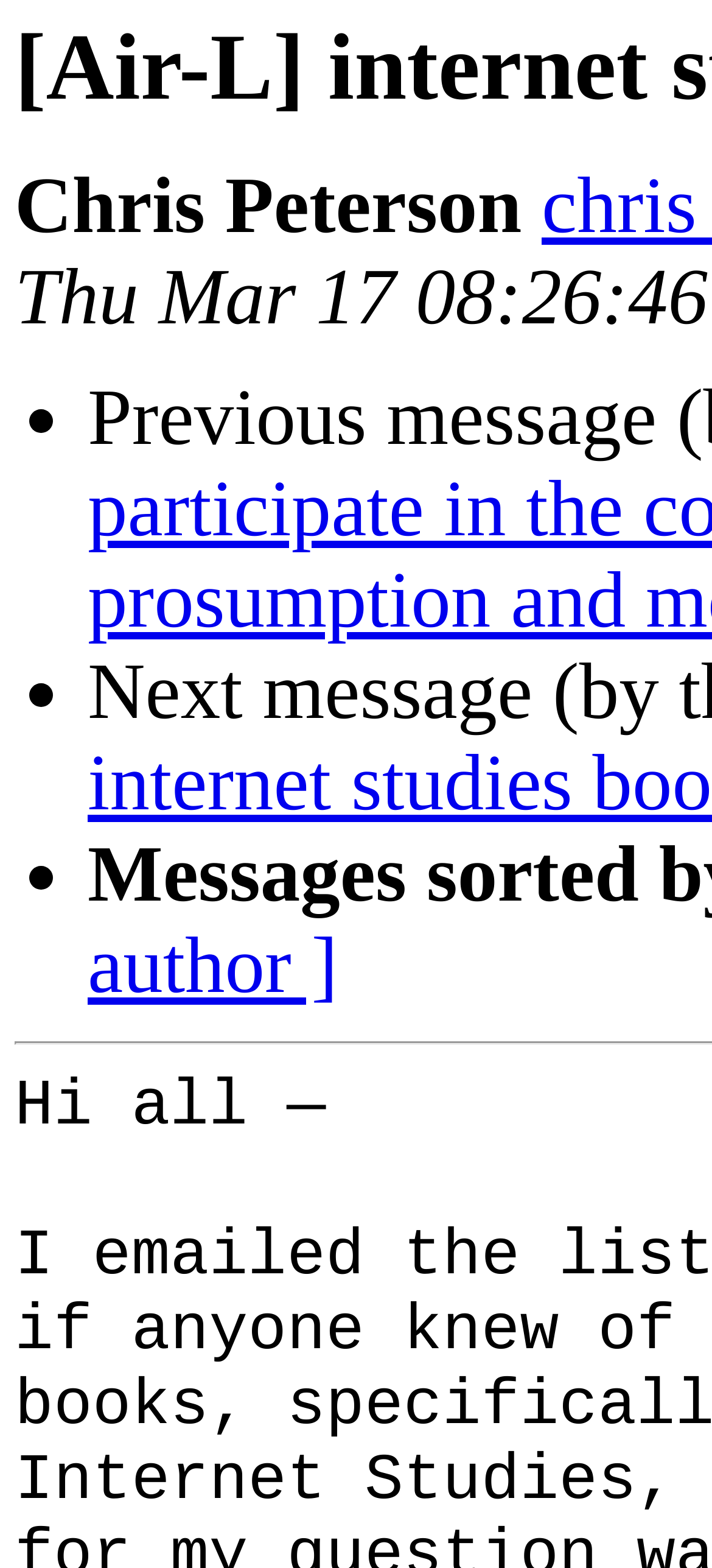Can you find and generate the webpage's heading?

[Air-L] internet studies book list